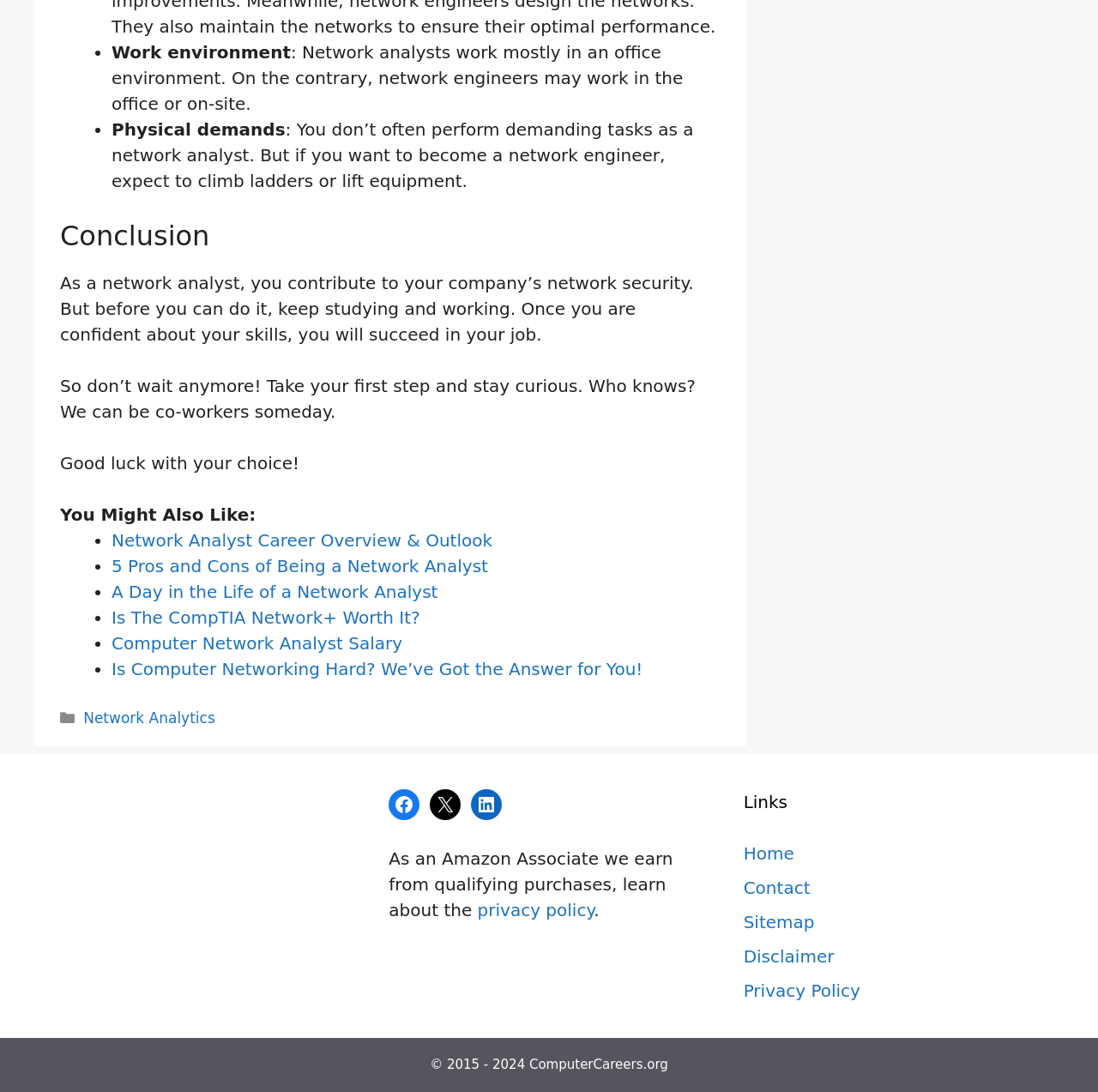Locate the bounding box coordinates of the element that should be clicked to execute the following instruction: "Click on 'Network Analyst Career Overview & Outlook'".

[0.102, 0.485, 0.448, 0.504]